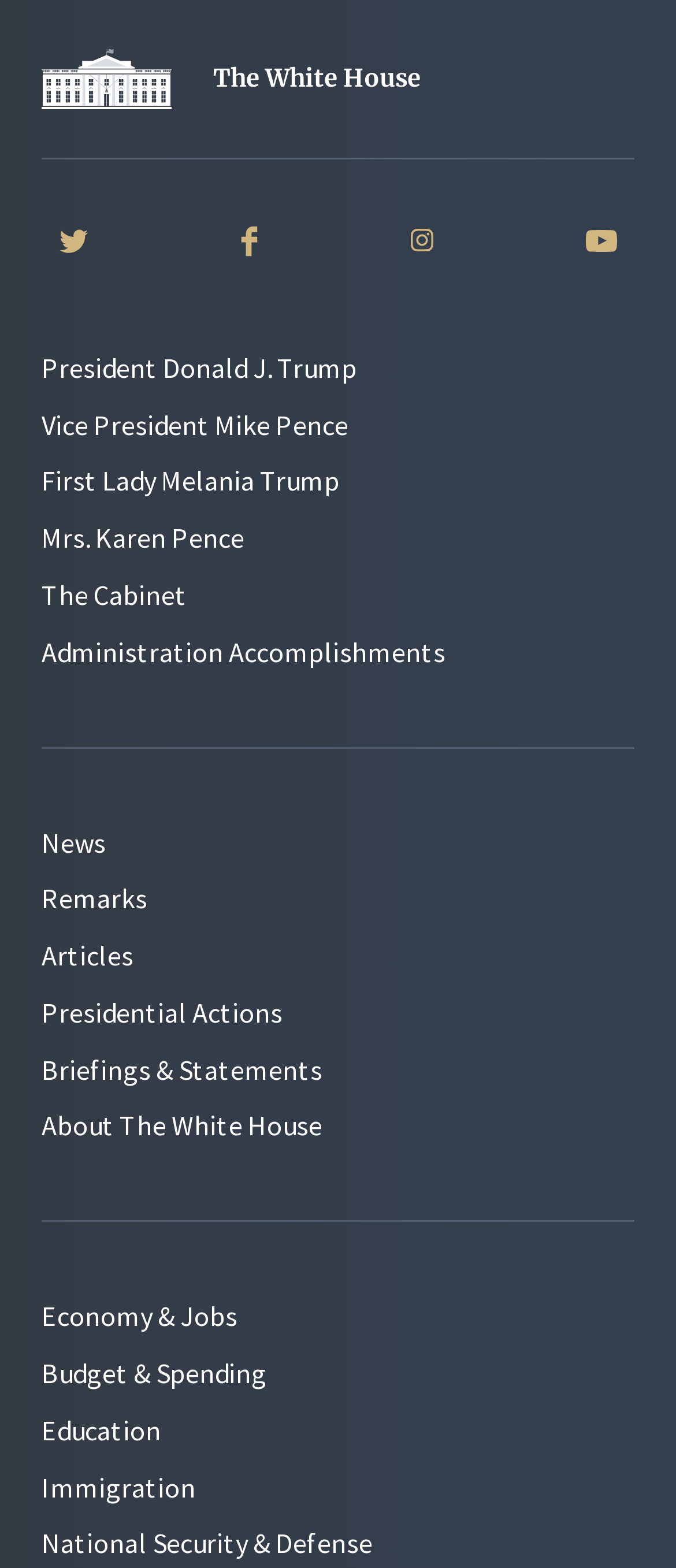Please identify the bounding box coordinates of the region to click in order to complete the given instruction: "Visit WhiteHouse.gov". The coordinates should be four float numbers between 0 and 1, i.e., [left, top, right, bottom].

[0.062, 0.031, 0.315, 0.069]